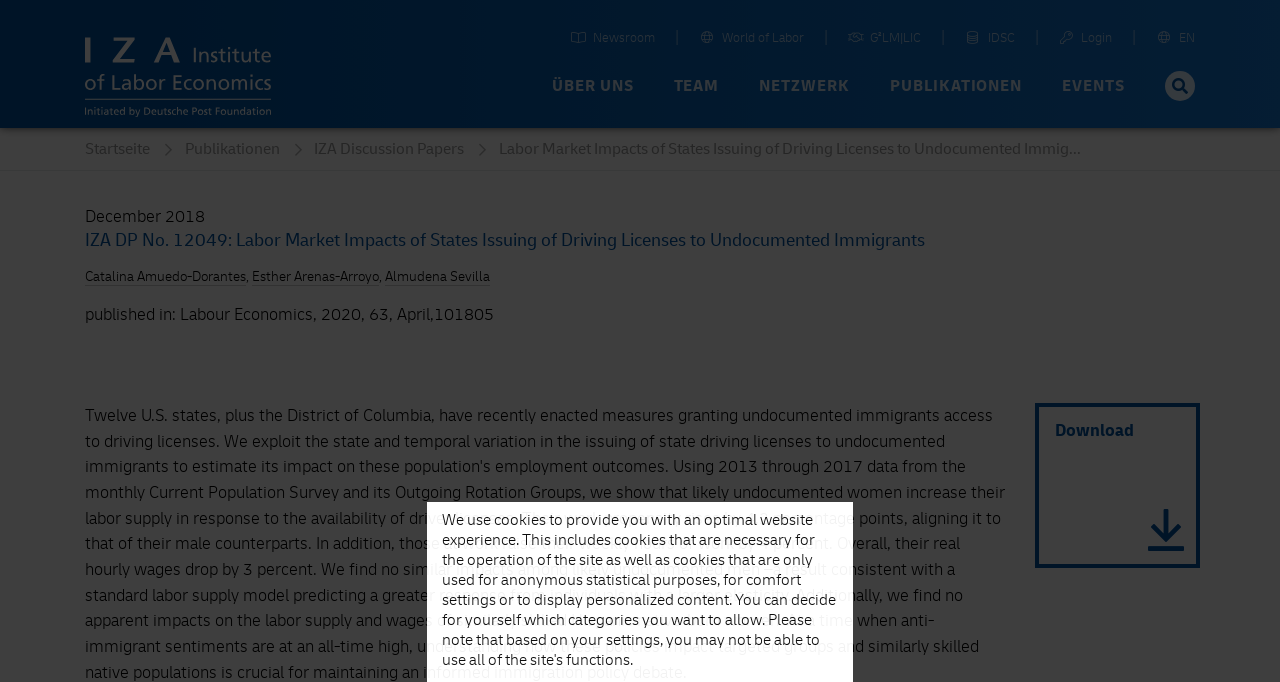Identify the bounding box coordinates of the clickable region to carry out the given instruction: "Download the paper".

[0.809, 0.591, 0.937, 0.833]